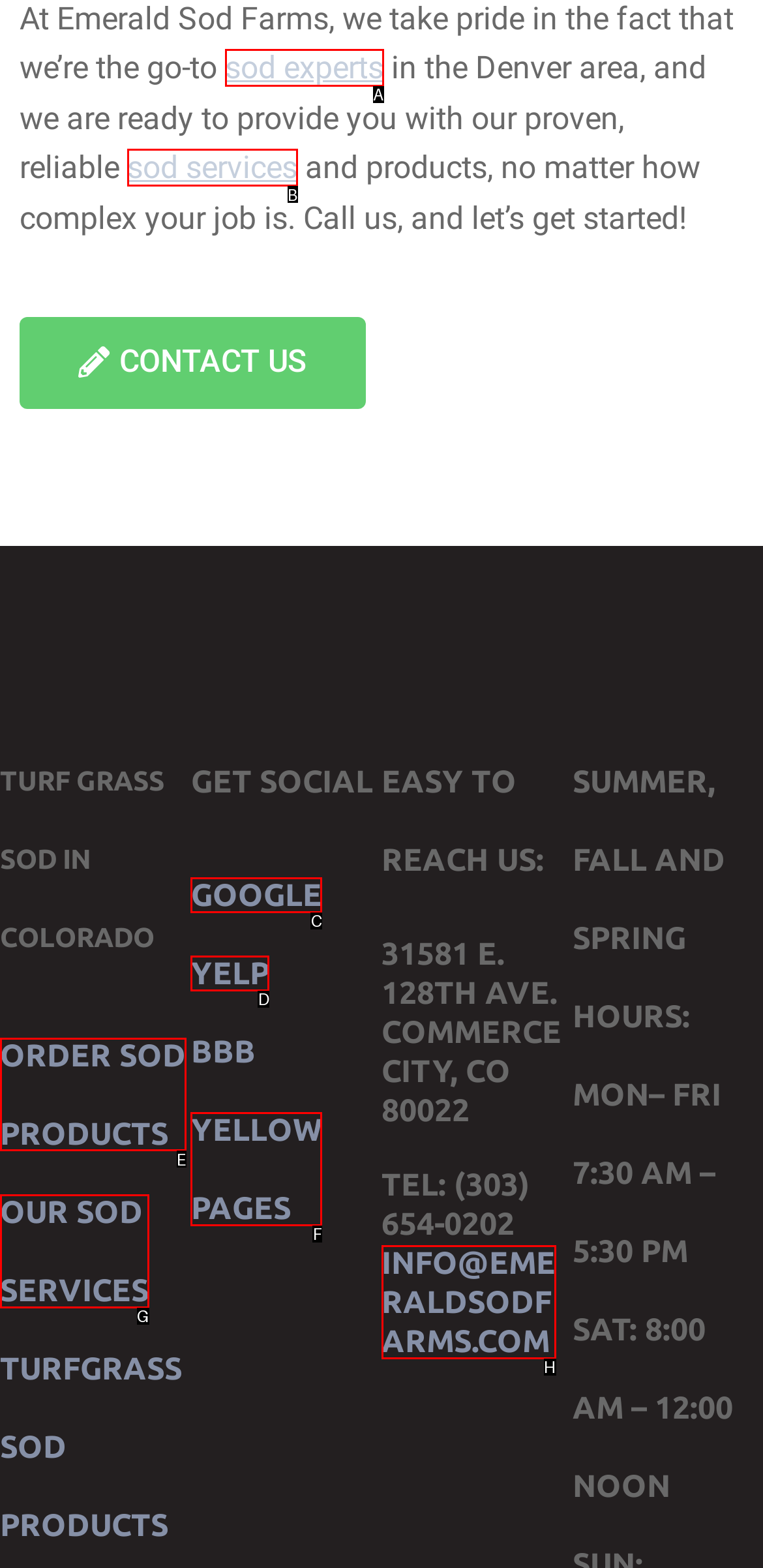What option should I click on to execute the task: Order sod products? Give the letter from the available choices.

E